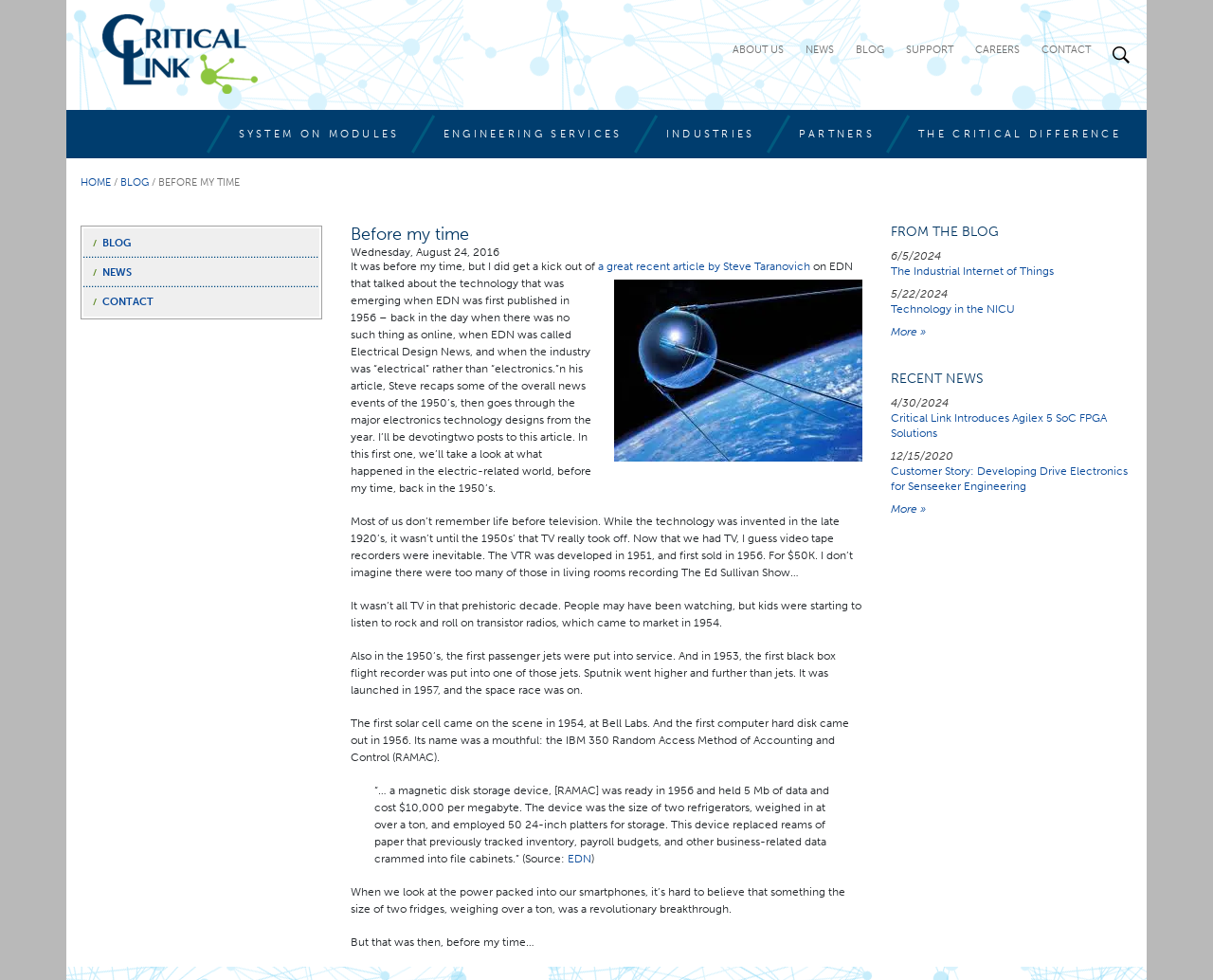Utilize the details in the image to give a detailed response to the question: What is the name of the company?

I found the answer by looking at the top-left corner of the webpage, where the logo and company name 'Critical Link' are located.